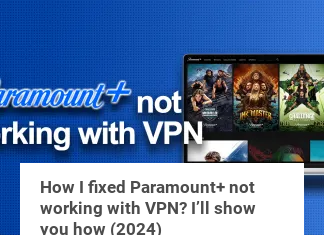Describe the image with as much detail as possible.

The image illustrates a captivating graphic related to troubleshooting an issue with Paramount+ not functioning properly when using a VPN. The visual showcases the Paramount+ logo prominently against a blue background, while a digital device displays a selection of popular shows and movies available on the streaming service. Accompanying the image is a bold caption that reads, "How I fixed Paramount+ not working with VPN? I’ll show you how (2024)," indicating that it is part of a guide or article aimed at helping users resolve this specific streaming issue in the year 2024. This context suggests a focus on providing practical solutions and tips for viewers struggling with similar streaming problems.